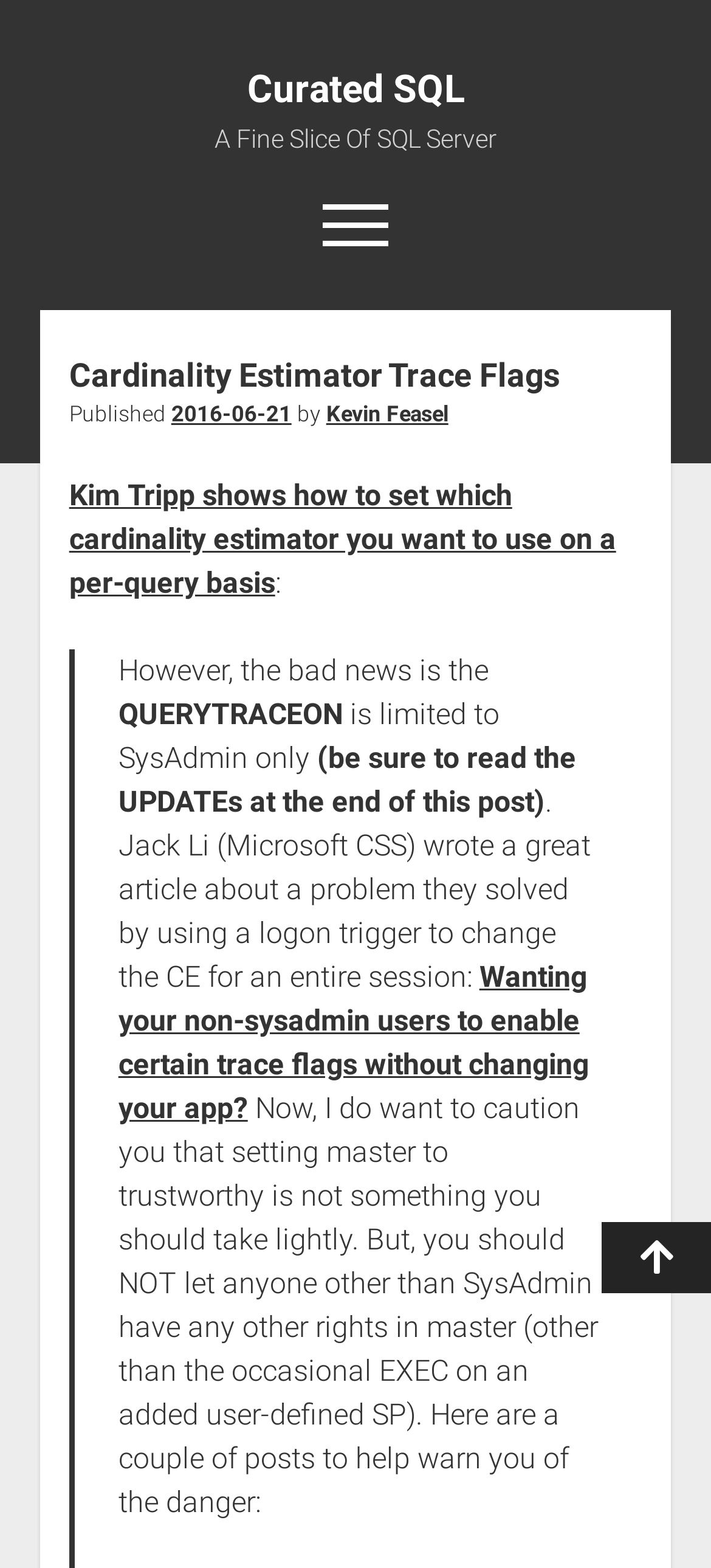Provide a one-word or brief phrase answer to the question:
What is the limitation of the QUERYTRACEON?

Limited to SysAdmin only